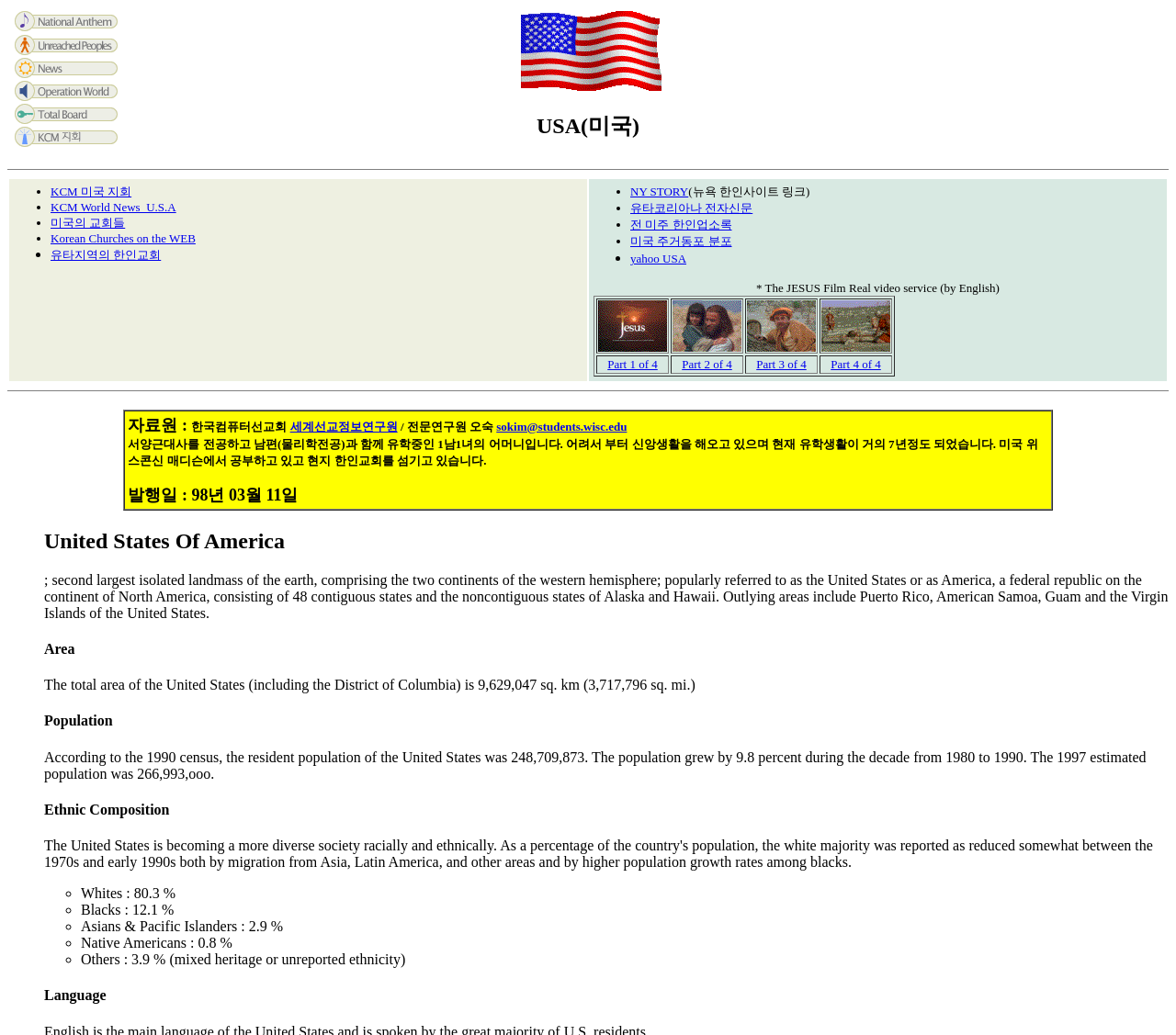What is the name of the country described in the webpage?
Please give a detailed and elaborate explanation in response to the question.

The webpage provides a description of a country, and the heading 'United States Of America' suggests that the country being described is the United States of America.